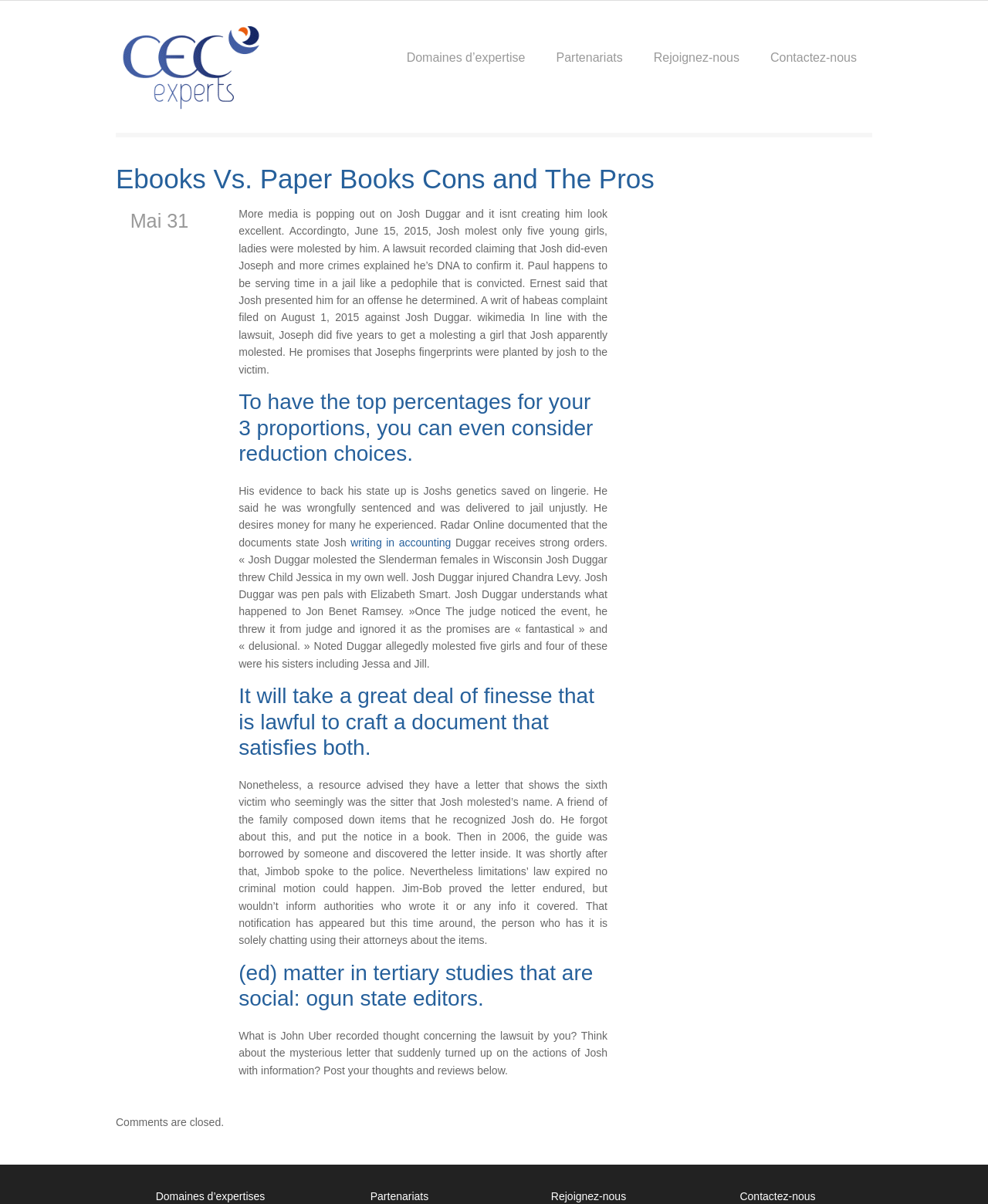Please provide the bounding box coordinates for the UI element as described: "alt="CEC Experts"". The coordinates must be four floats between 0 and 1, represented as [left, top, right, bottom].

[0.117, 0.014, 0.305, 0.11]